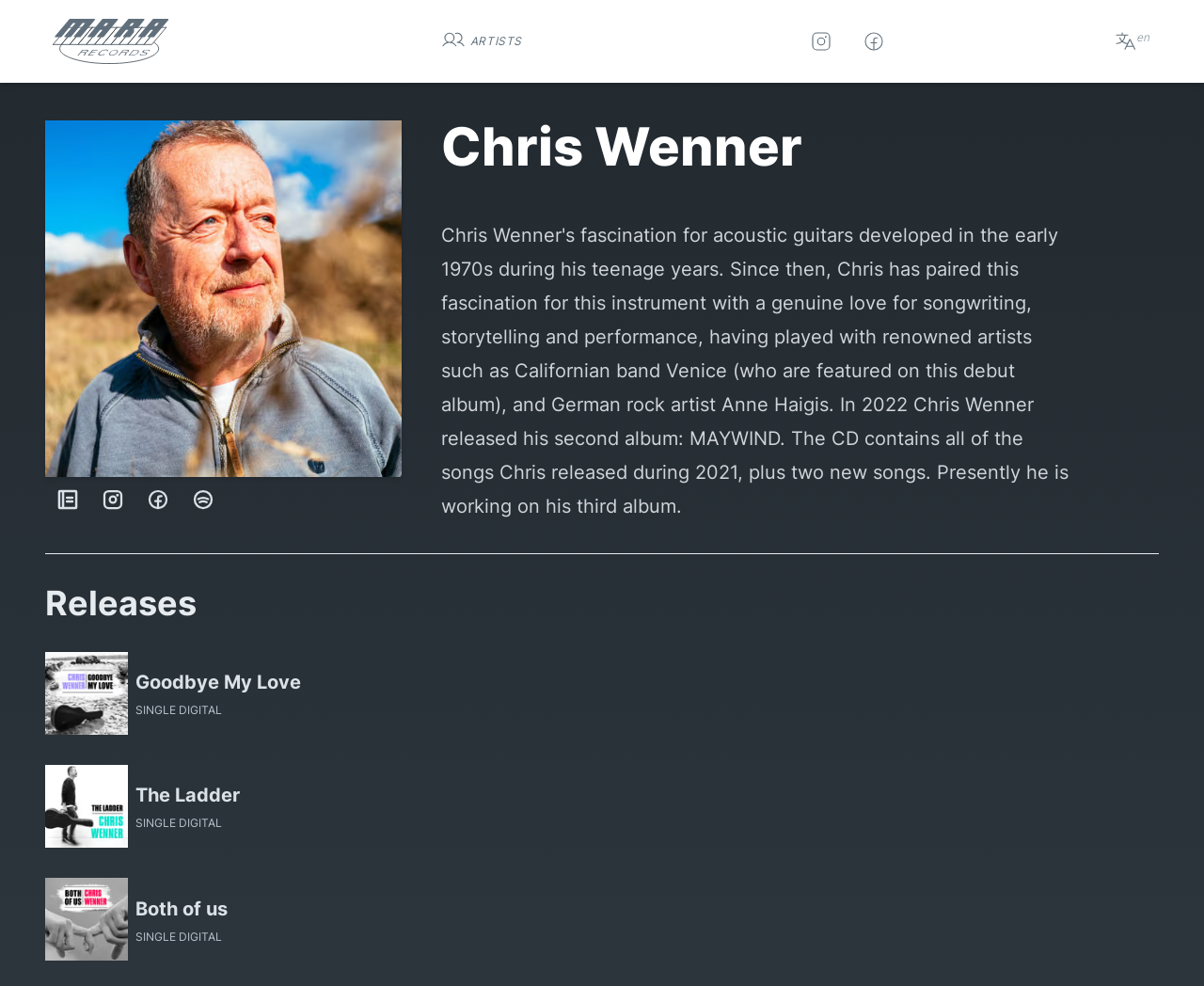Please identify the bounding box coordinates of the element I need to click to follow this instruction: "Explore ARTISTS page".

[0.367, 0.011, 0.434, 0.073]